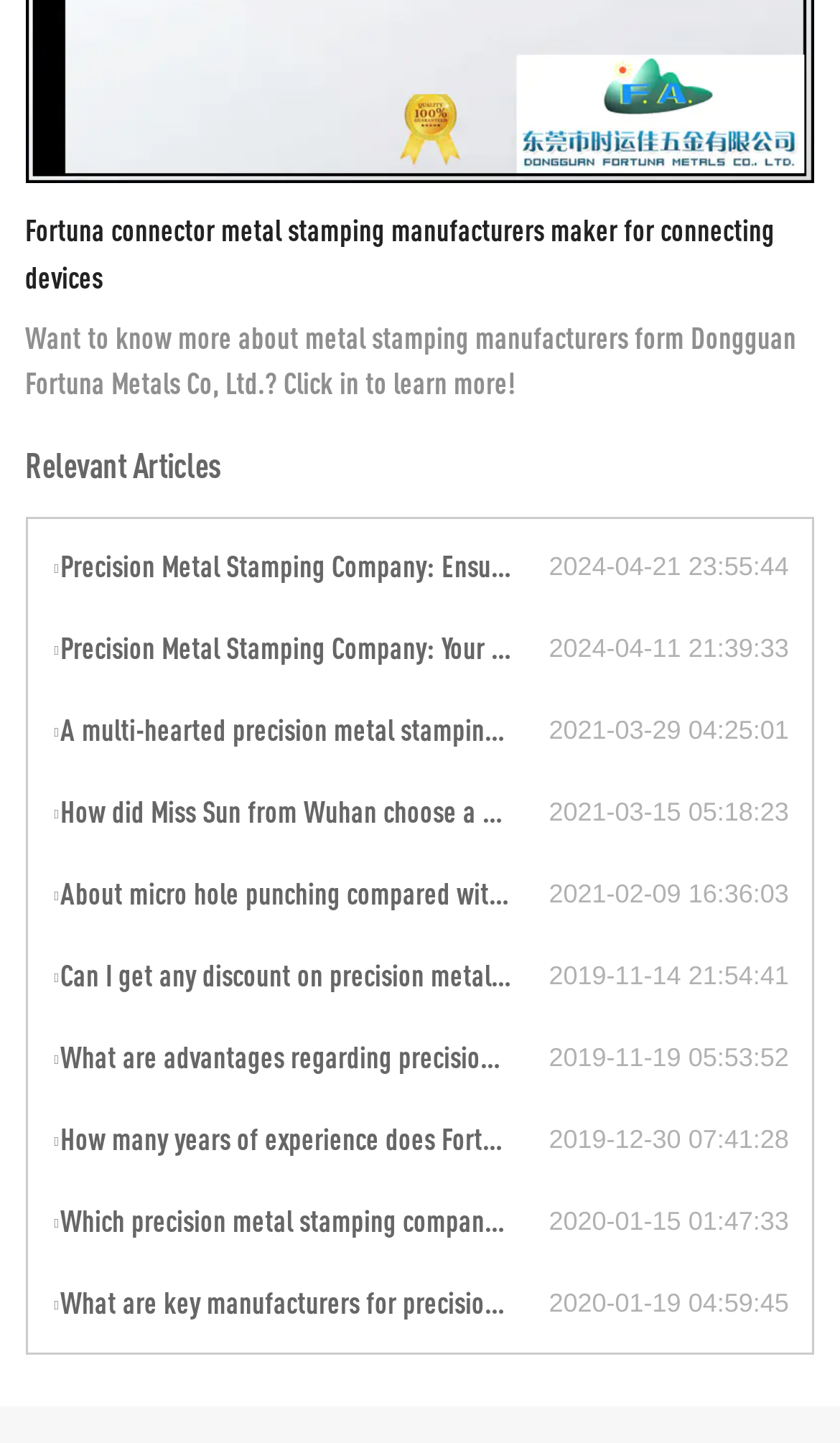Specify the bounding box coordinates of the element's region that should be clicked to achieve the following instruction: "Learn about micro hole punching process". The bounding box coordinates consist of four float numbers between 0 and 1, in the format [left, top, right, bottom].

[0.061, 0.604, 0.653, 0.638]